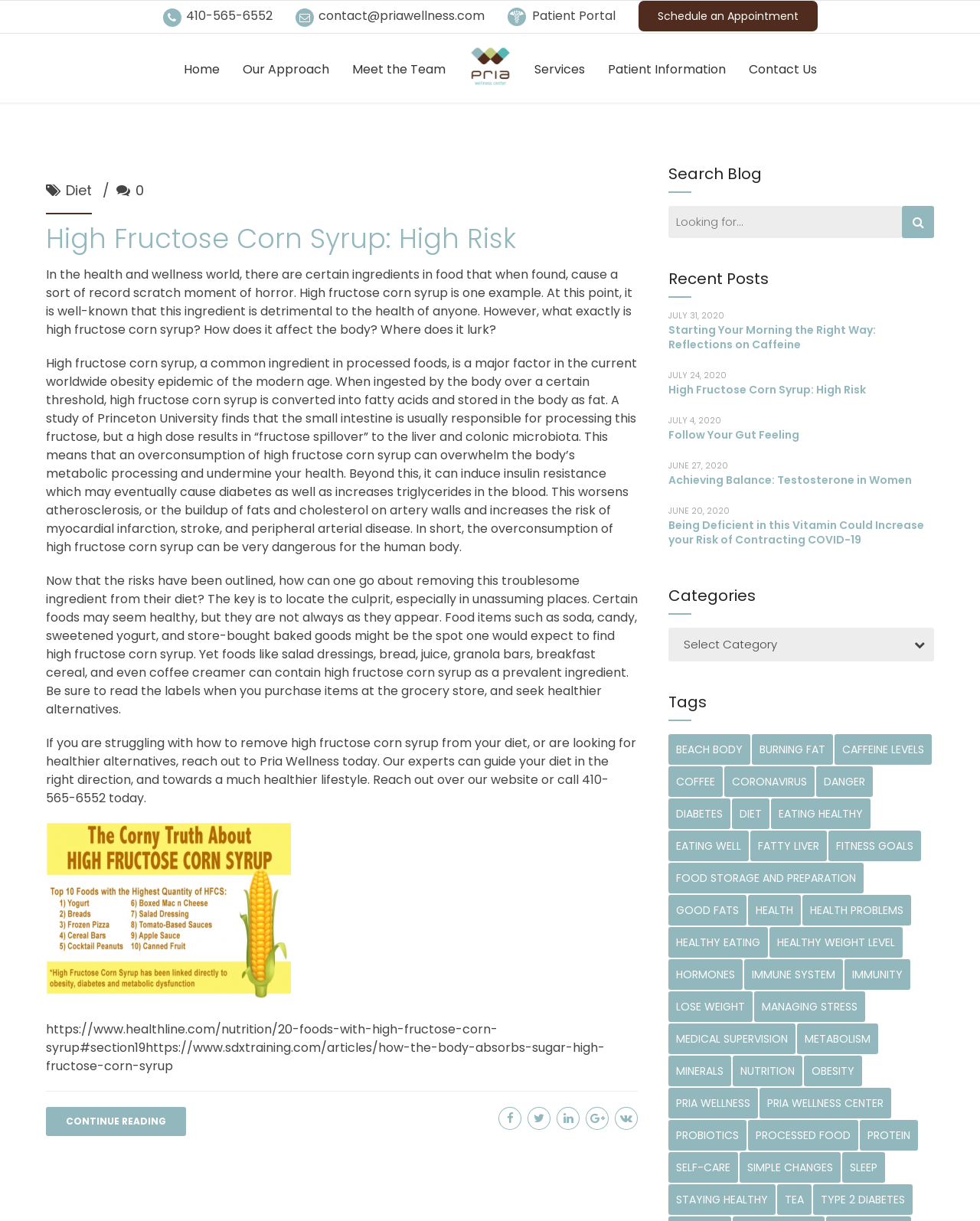Calculate the bounding box coordinates for the UI element based on the following description: "Wellness Blog". Ensure the coordinates are four float numbers between 0 and 1, i.e., [left, top, right, bottom].

[0.553, 0.113, 0.741, 0.135]